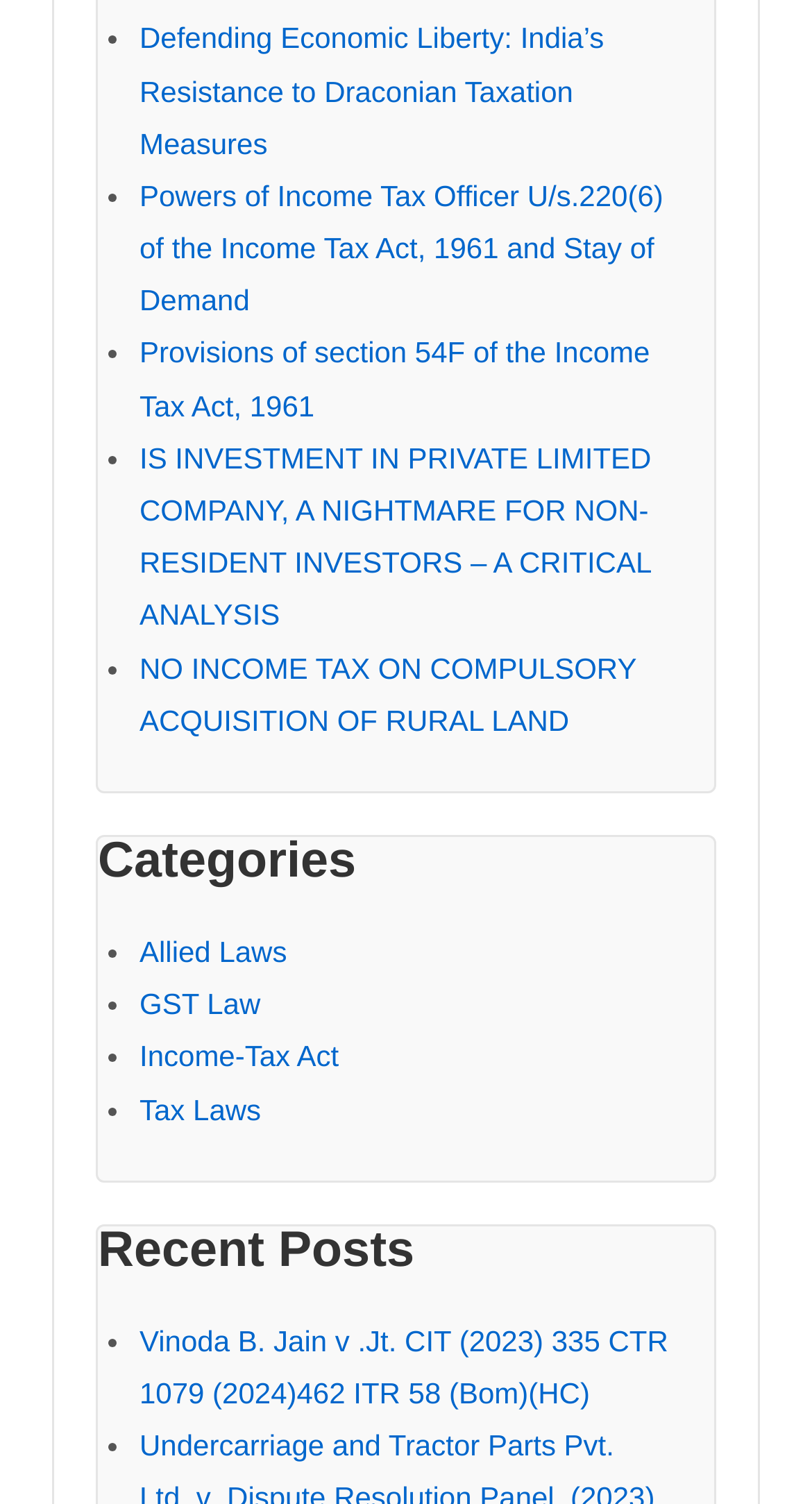Could you indicate the bounding box coordinates of the region to click in order to complete this instruction: "Read 'Vinoda B. Jain v.Jt. CIT (2023) 335 CTR 1079 (2024)462 ITR 58 (Bom)(HC)'".

[0.172, 0.88, 0.823, 0.937]